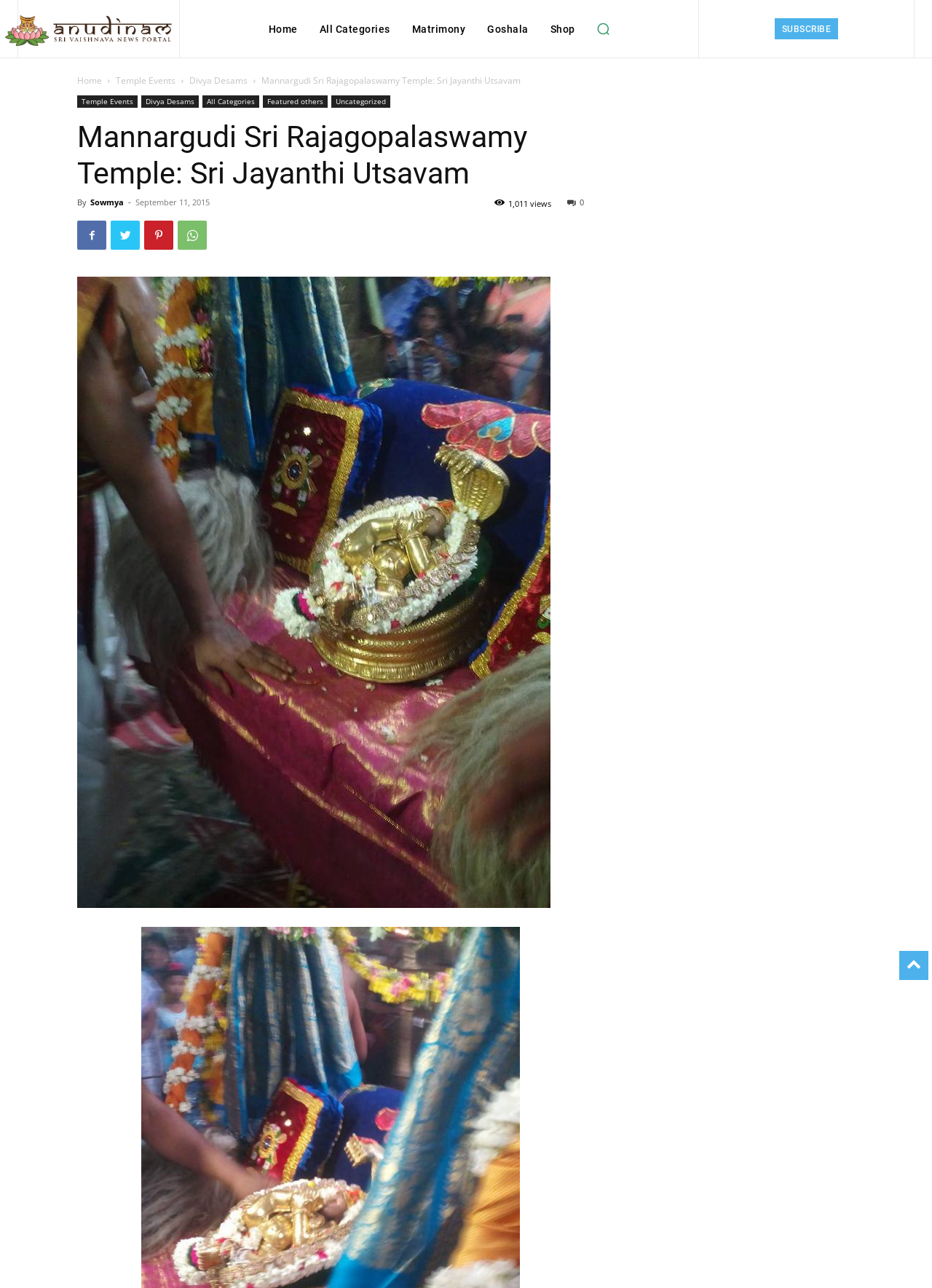Who is the author of the article?
Answer with a single word or short phrase according to what you see in the image.

Sowmya